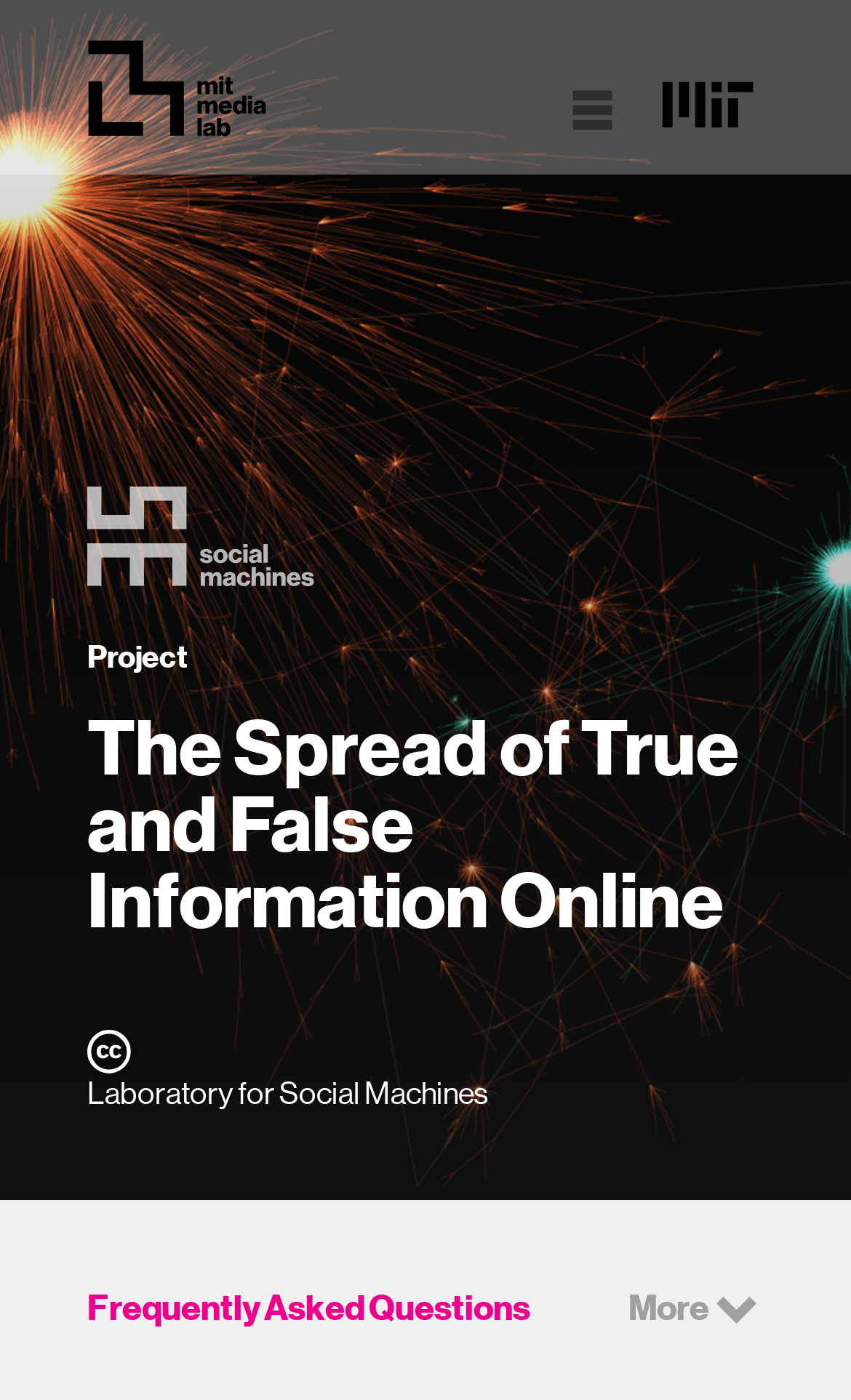Use the information in the screenshot to answer the question comprehensively: How many links are there in the top section?

I counted the number of link elements located at the top section of the webpage, which are [38], [115], and [40]. These links are positioned at [0.103, 0.027, 0.314, 0.097], [0.665, 0.058, 0.729, 0.097], and [0.767, 0.051, 0.897, 0.097] respectively.